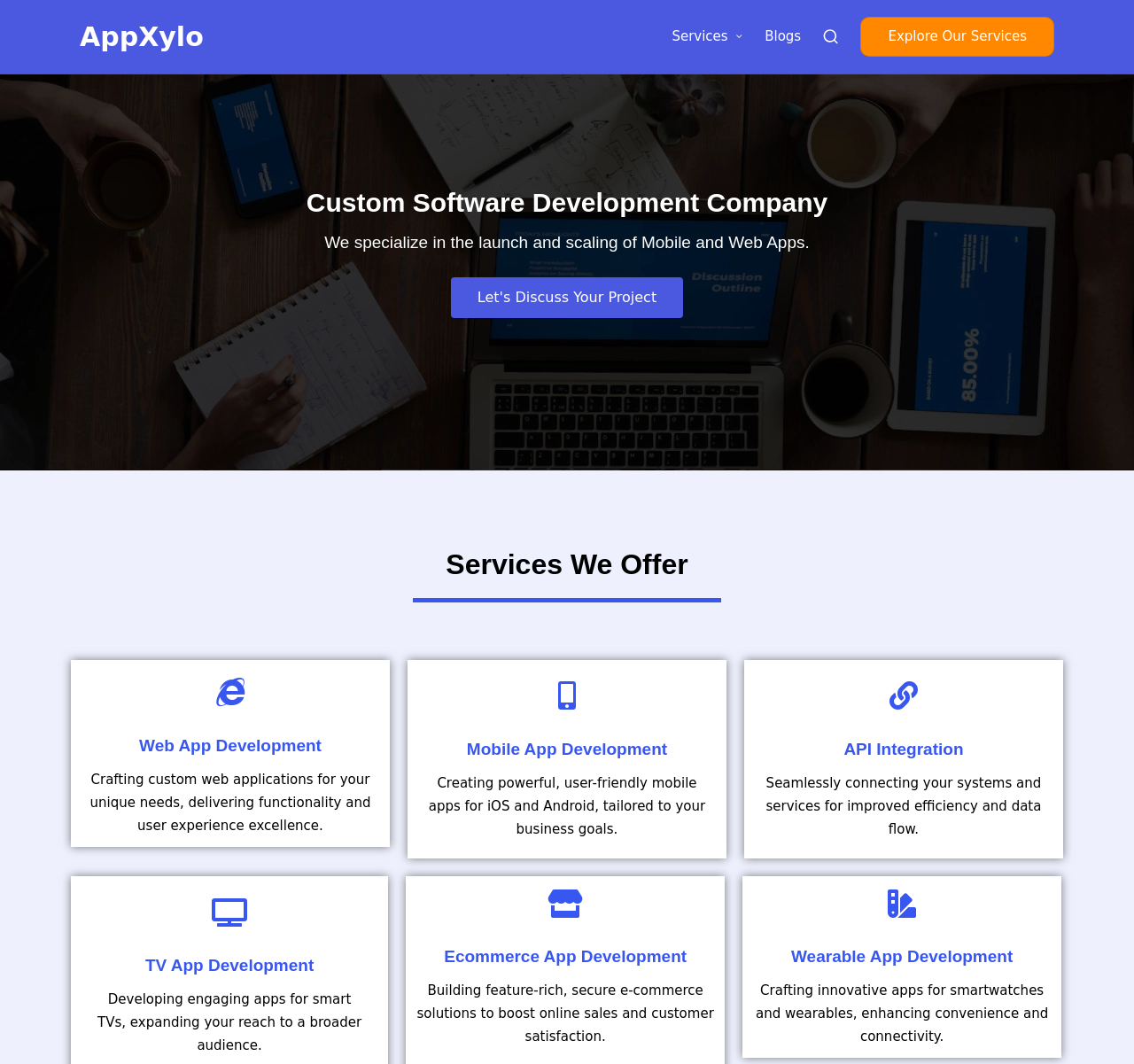Identify the bounding box of the HTML element described as: "Services".

[0.593, 0.024, 0.656, 0.045]